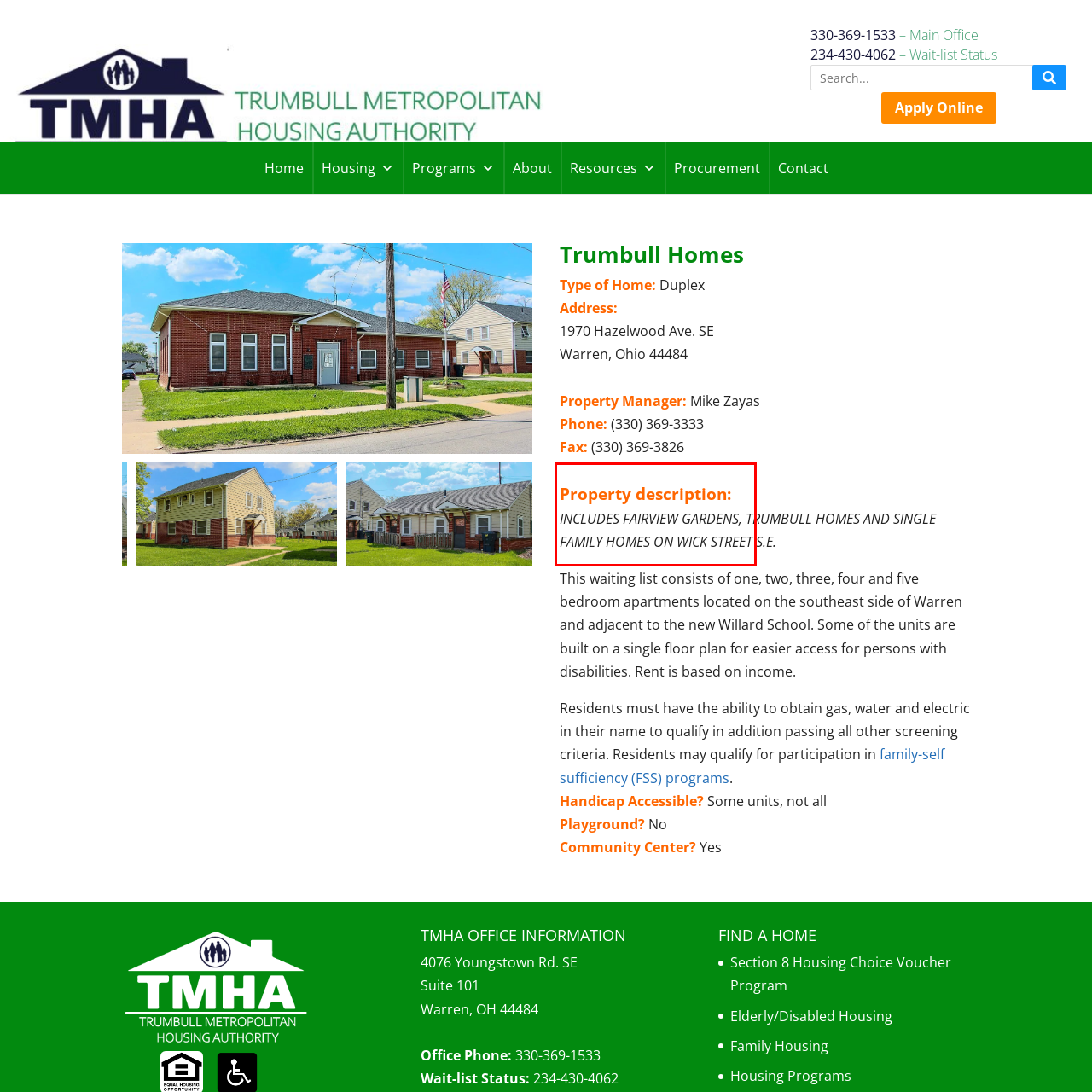What type of homes are offered?
Focus on the red bounded area in the image and respond to the question with a concise word or phrase.

Family homes